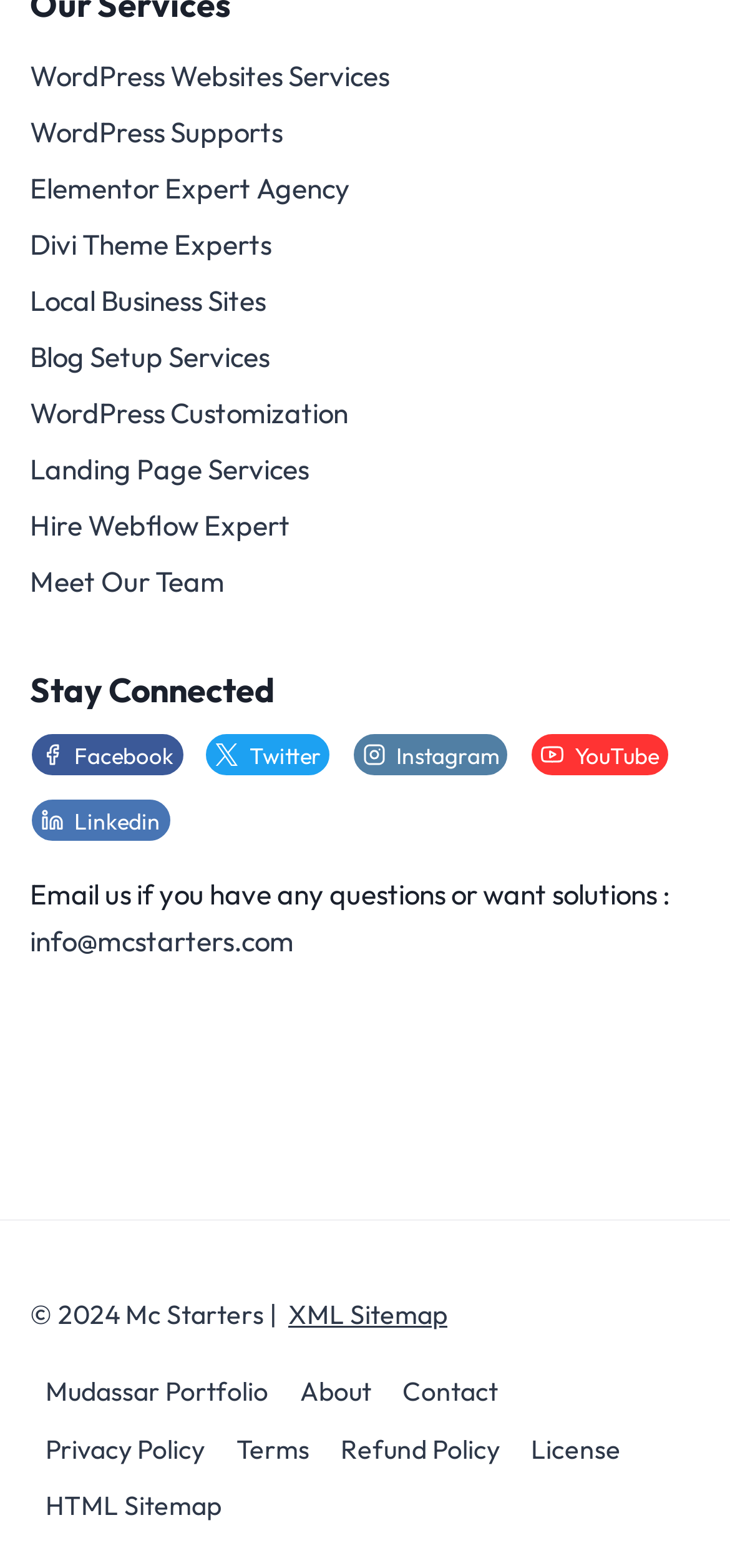What is the first template download link?
Using the image as a reference, answer the question in detail.

I looked at the links on the page and found that the first template download link is 'Download Free Elementor Templates'.